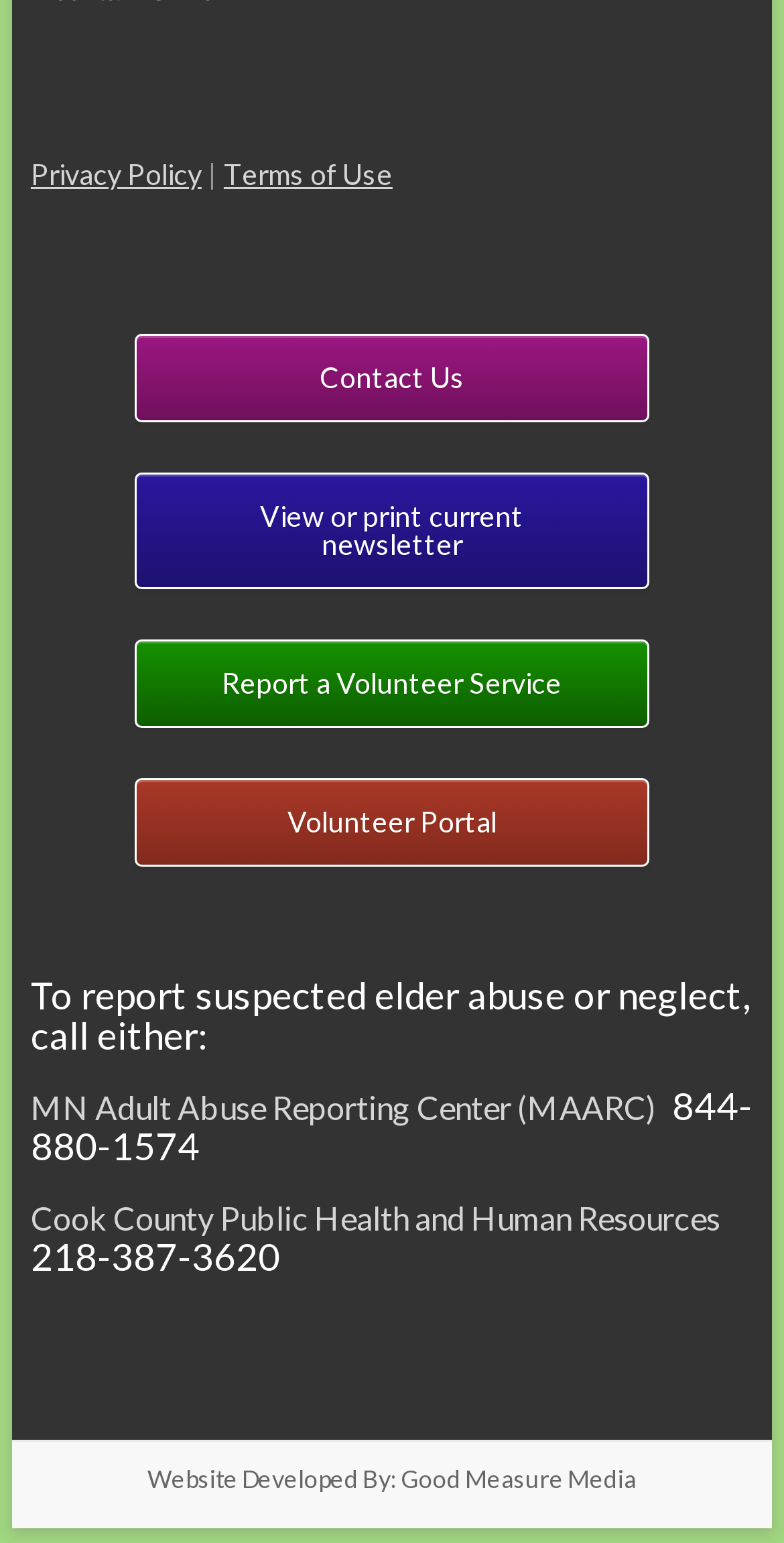Find the bounding box coordinates of the element to click in order to complete this instruction: "Report a volunteer service". The bounding box coordinates must be four float numbers between 0 and 1, denoted as [left, top, right, bottom].

[0.172, 0.414, 0.828, 0.471]